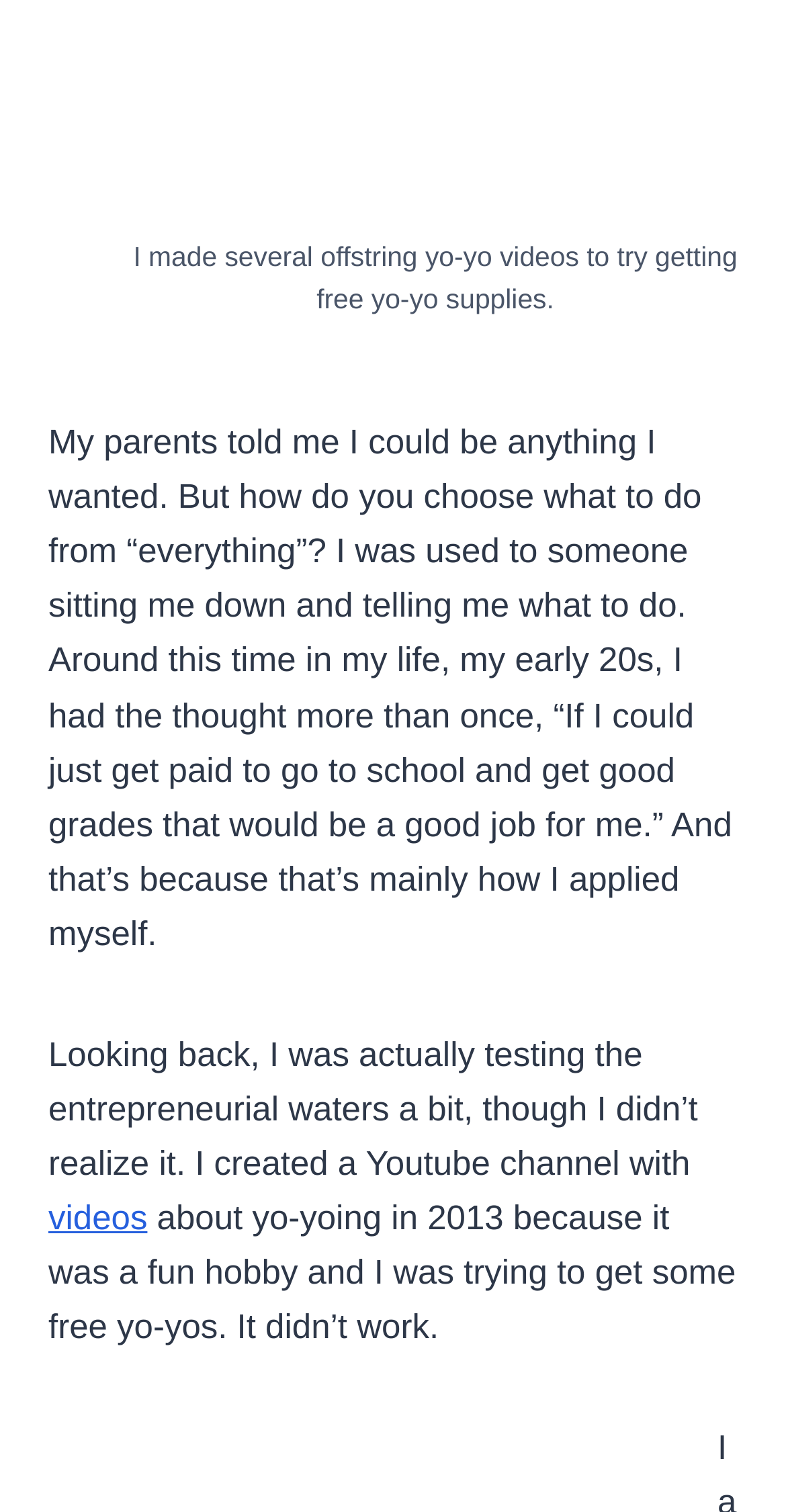Predict the bounding box coordinates for the UI element described as: "videos". The coordinates should be four float numbers between 0 and 1, presented as [left, top, right, bottom].

[0.062, 0.793, 0.188, 0.818]